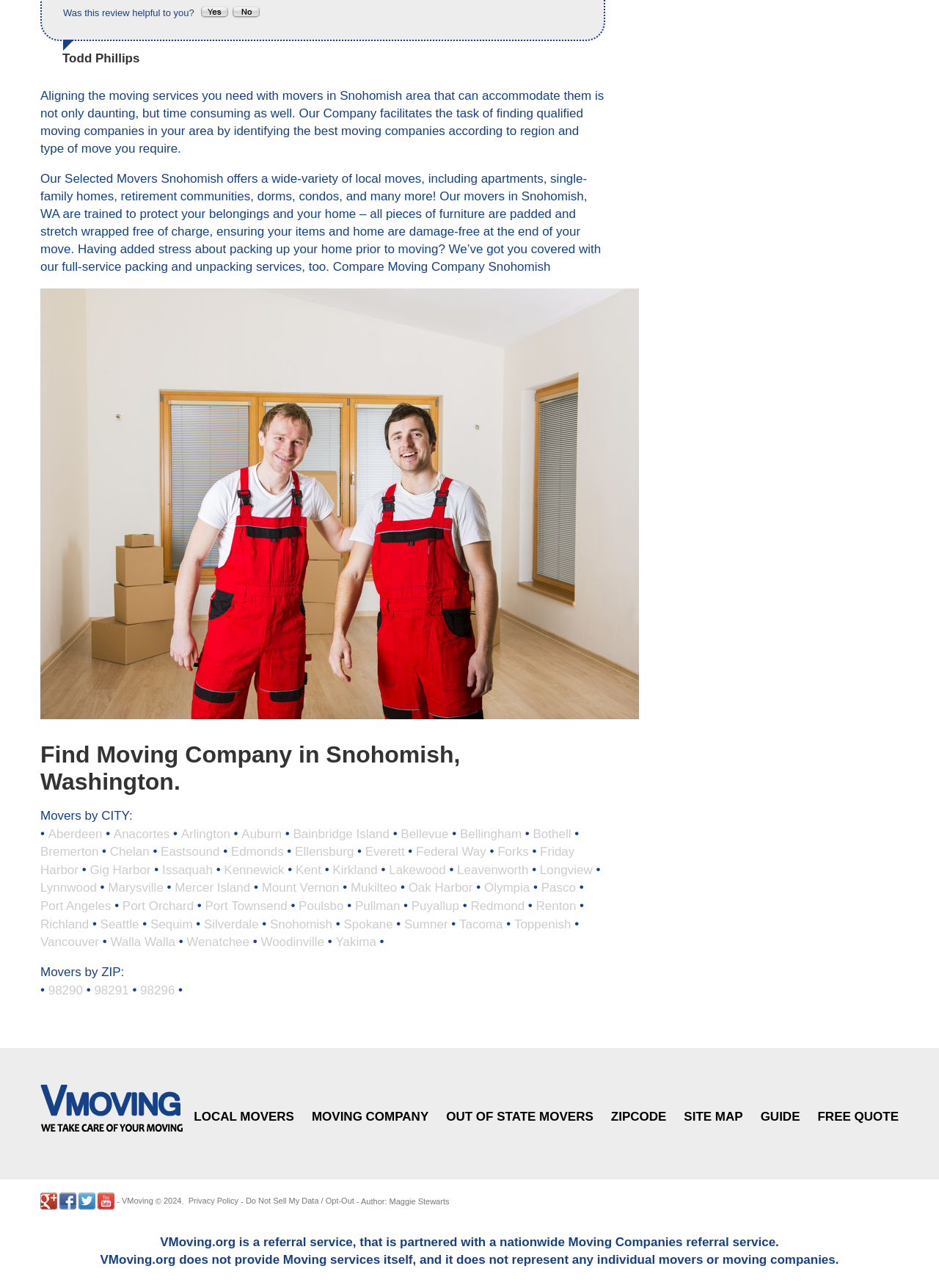Given the description Port Orchard, predict the bounding box coordinates of the UI element. Ensure the coordinates are in the format (top-left x, top-left y, bottom-right x, bottom-right y) and all values are between 0 and 1.

[0.13, 0.698, 0.206, 0.709]